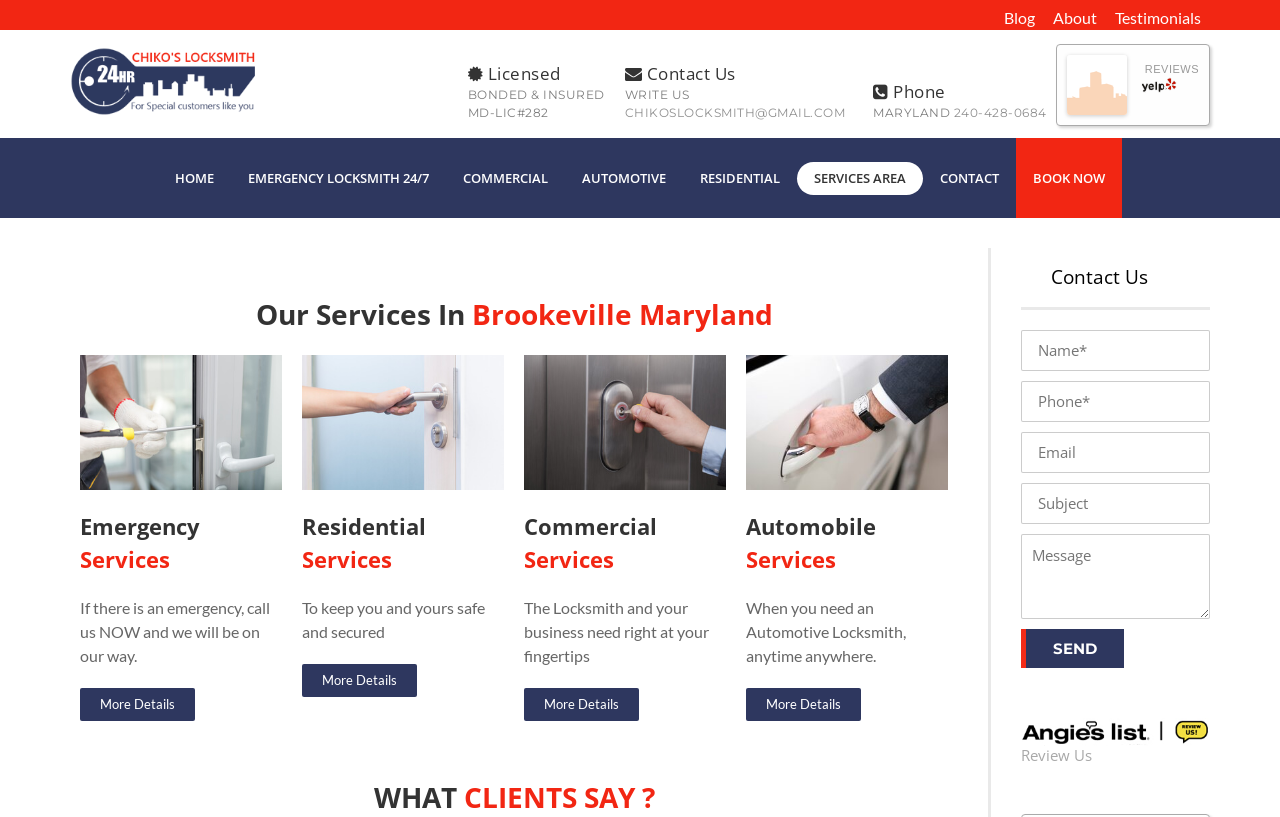Please identify the bounding box coordinates of the clickable area that will fulfill the following instruction: "Click on the 'More Details' link under 'Emergency Services'". The coordinates should be in the format of four float numbers between 0 and 1, i.e., [left, top, right, bottom].

[0.062, 0.842, 0.152, 0.882]